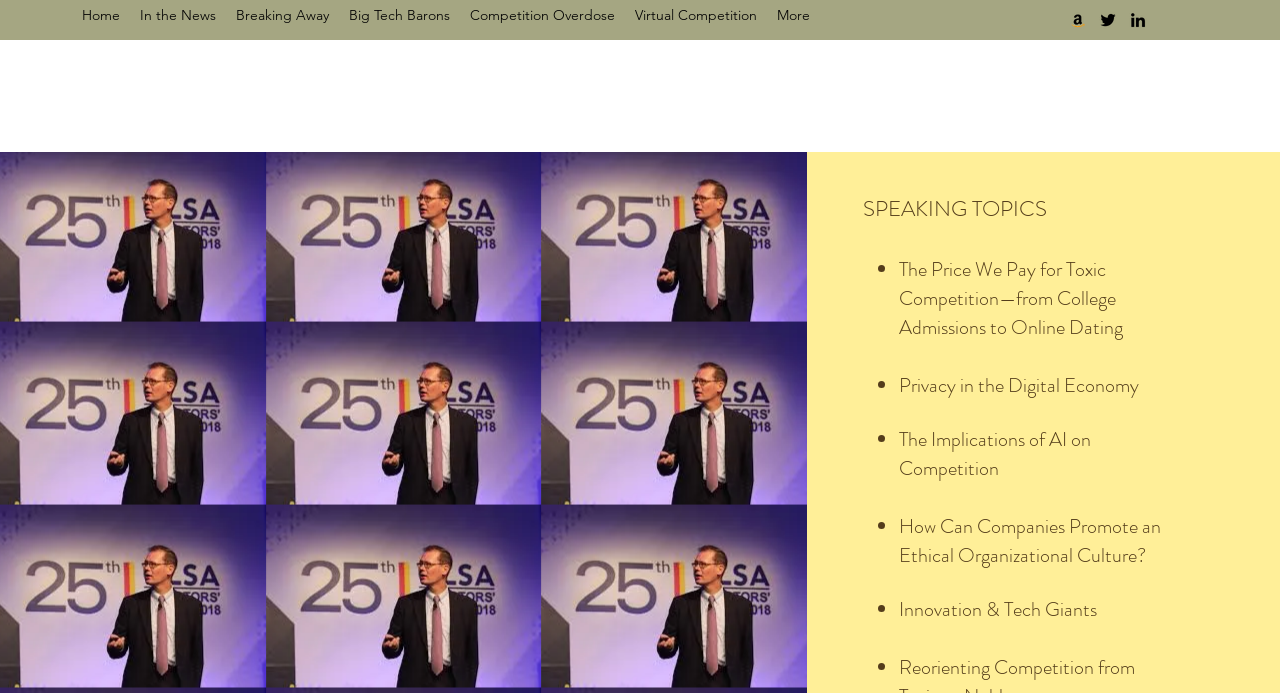What is the main topic of the speaking engagements?
Based on the image, respond with a single word or phrase.

Competition and technology